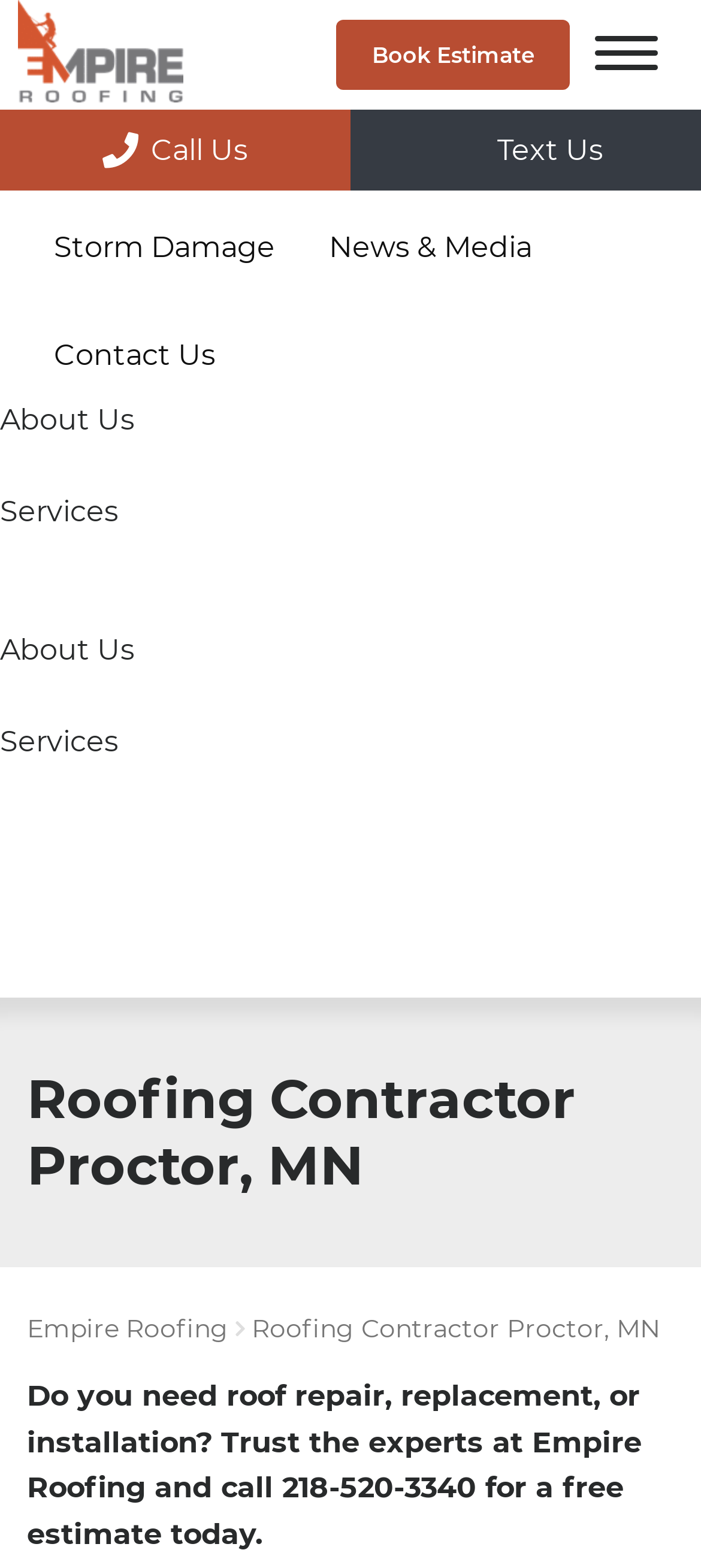Please provide a comprehensive answer to the question based on the screenshot: What is the company name?

I found the company name 'Empire Roofing' by looking at the links and static text elements on the webpage, specifically the link with the text 'Empire Roofing' at the top of the page.